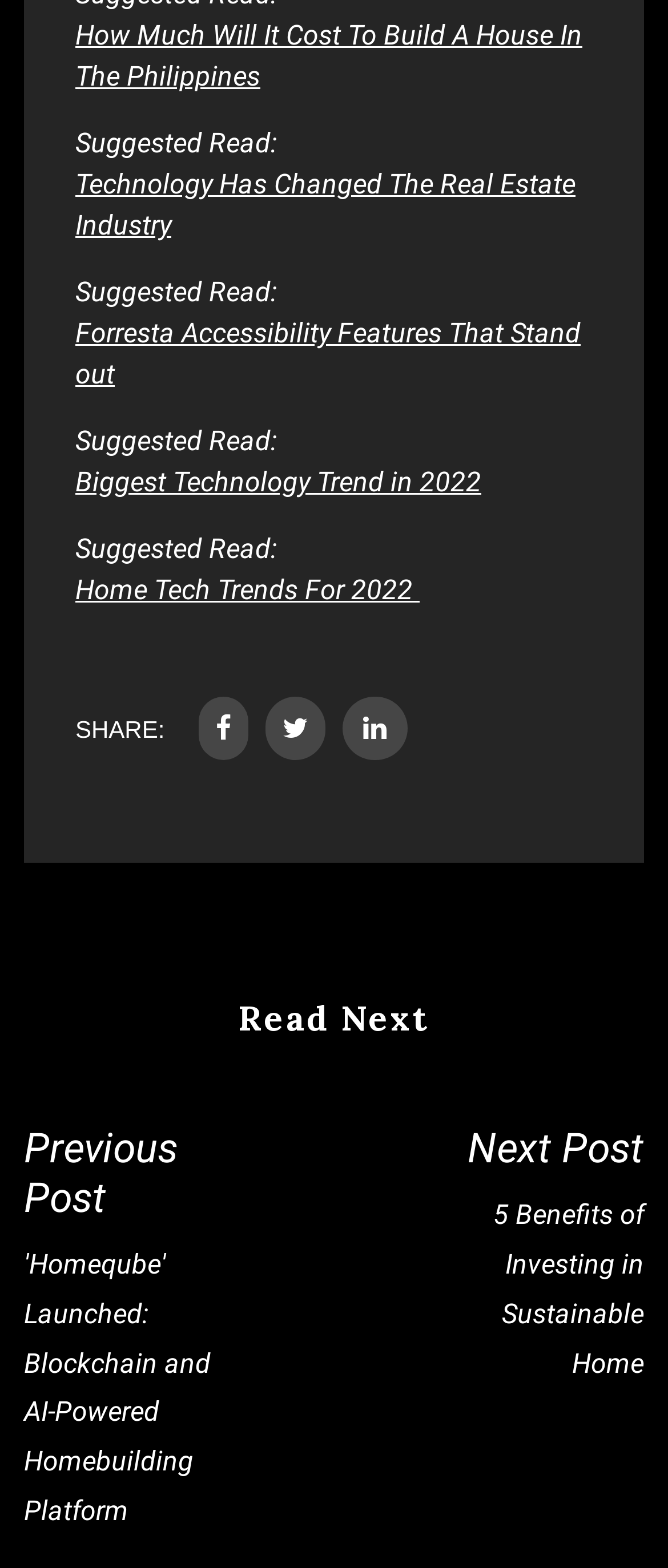Locate the UI element described by title="Share on Linkenin" and provide its bounding box coordinates. Use the format (top-left x, top-left y, bottom-right x, bottom-right y) with all values as floating point numbers between 0 and 1.

[0.513, 0.445, 0.611, 0.485]